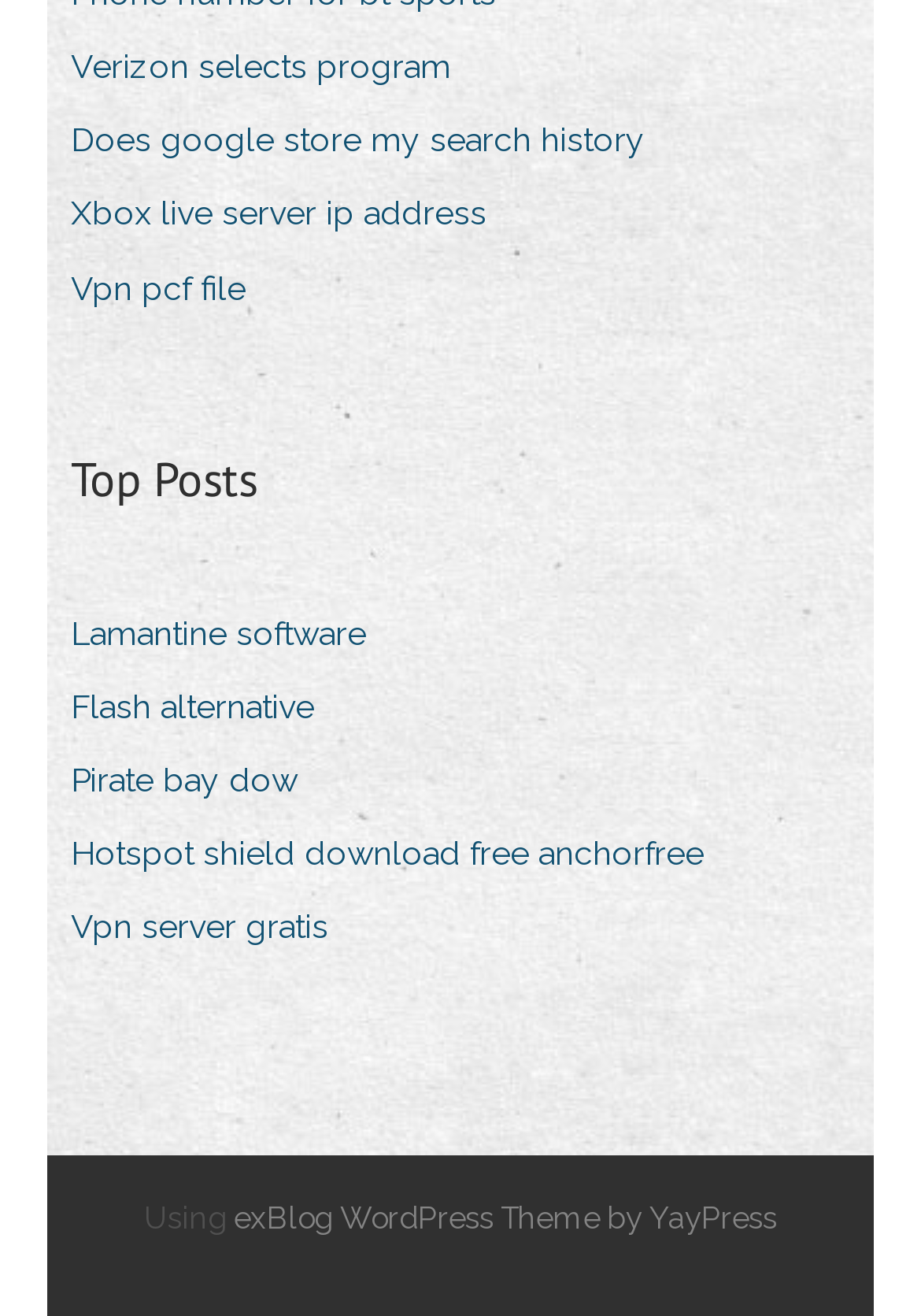Reply to the question with a brief word or phrase: What is the purpose of the webpage?

Providing links to various topics